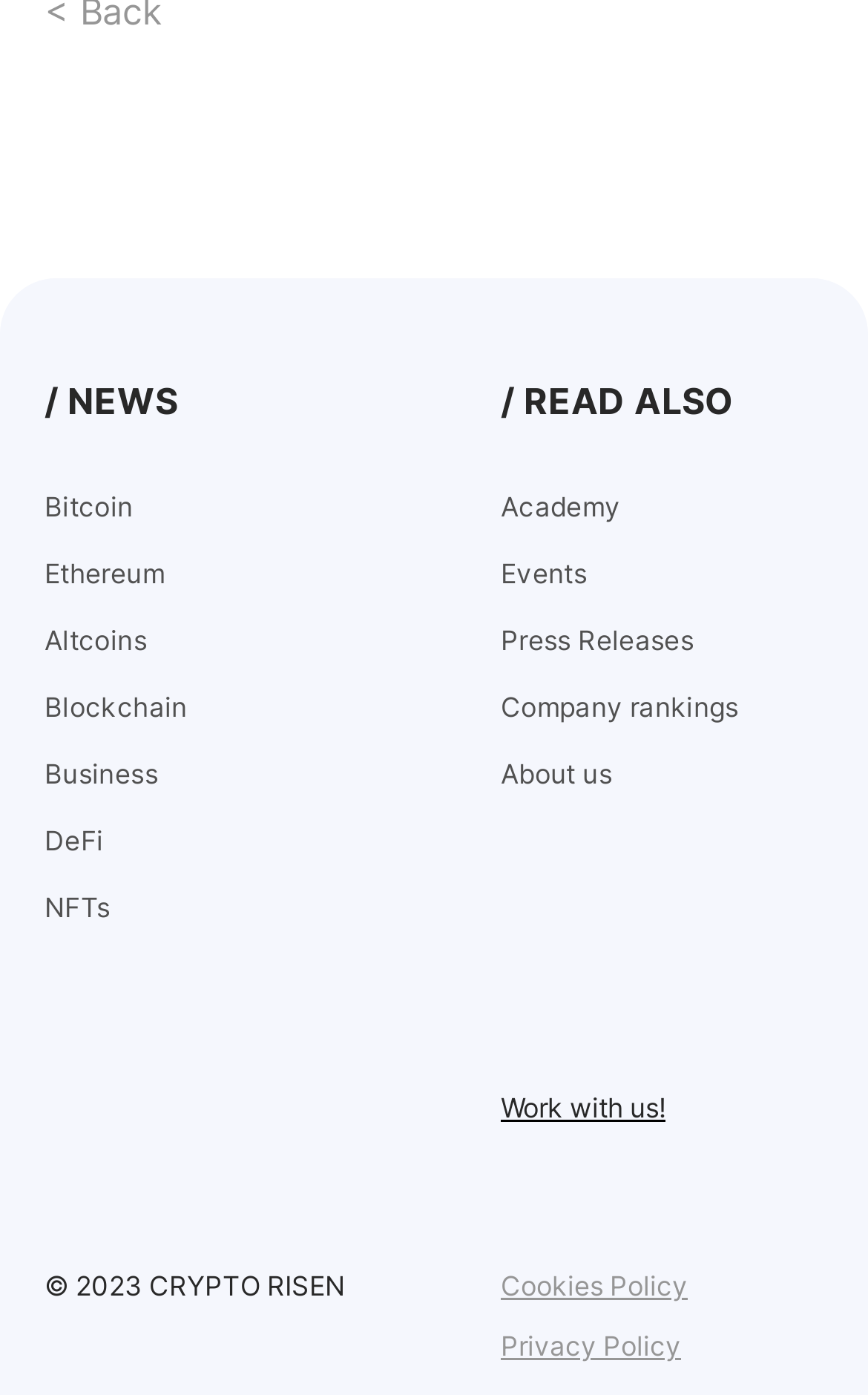What is the last link in the '/ NEWS' section?
Based on the image content, provide your answer in one word or a short phrase.

NFTs